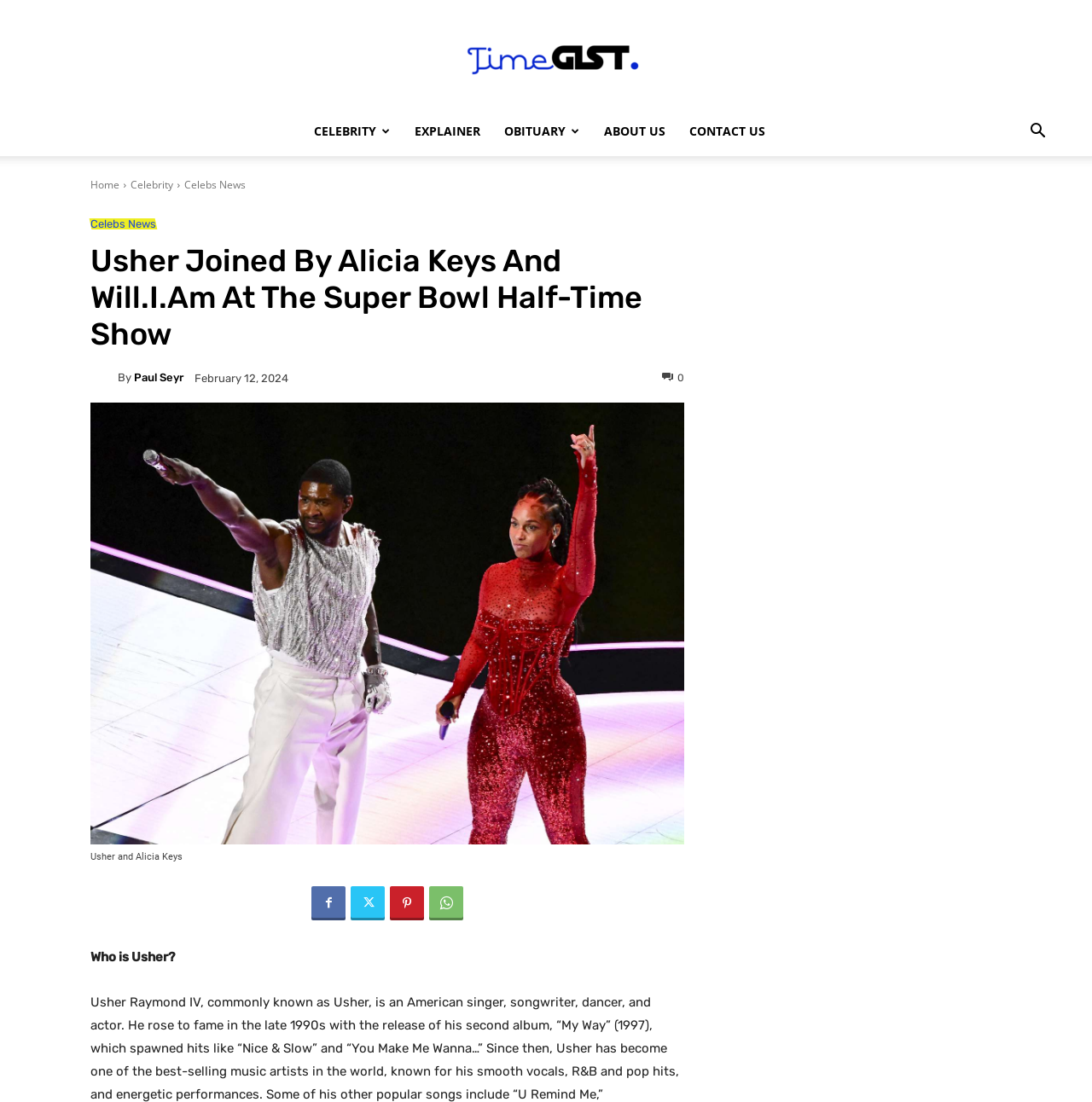Locate the bounding box coordinates of the area you need to click to fulfill this instruction: 'Click on the 'Paul Seyr' link'. The coordinates must be in the form of four float numbers ranging from 0 to 1: [left, top, right, bottom].

[0.083, 0.332, 0.108, 0.353]